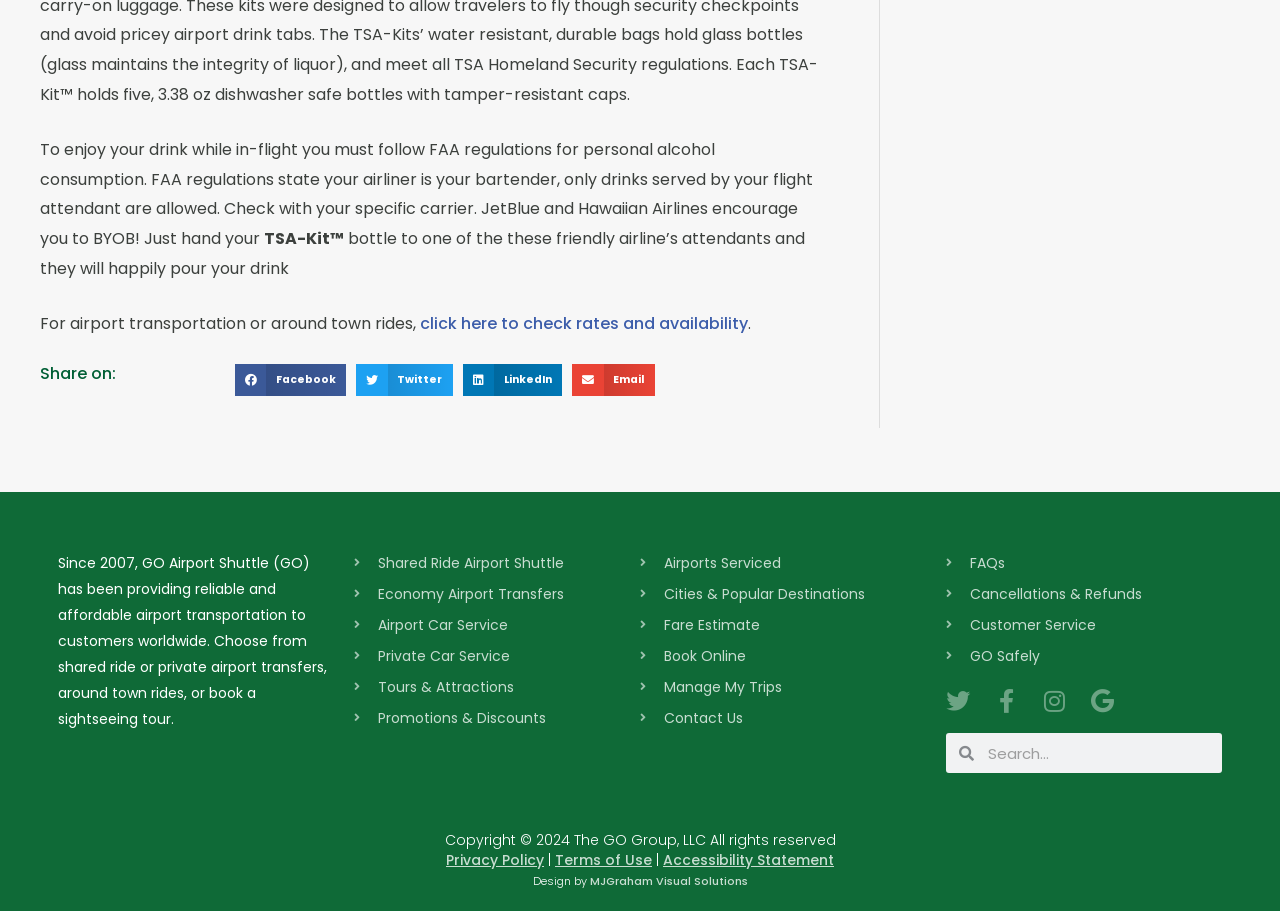Mark the bounding box of the element that matches the following description: "Terms of Use".

[0.434, 0.933, 0.509, 0.955]